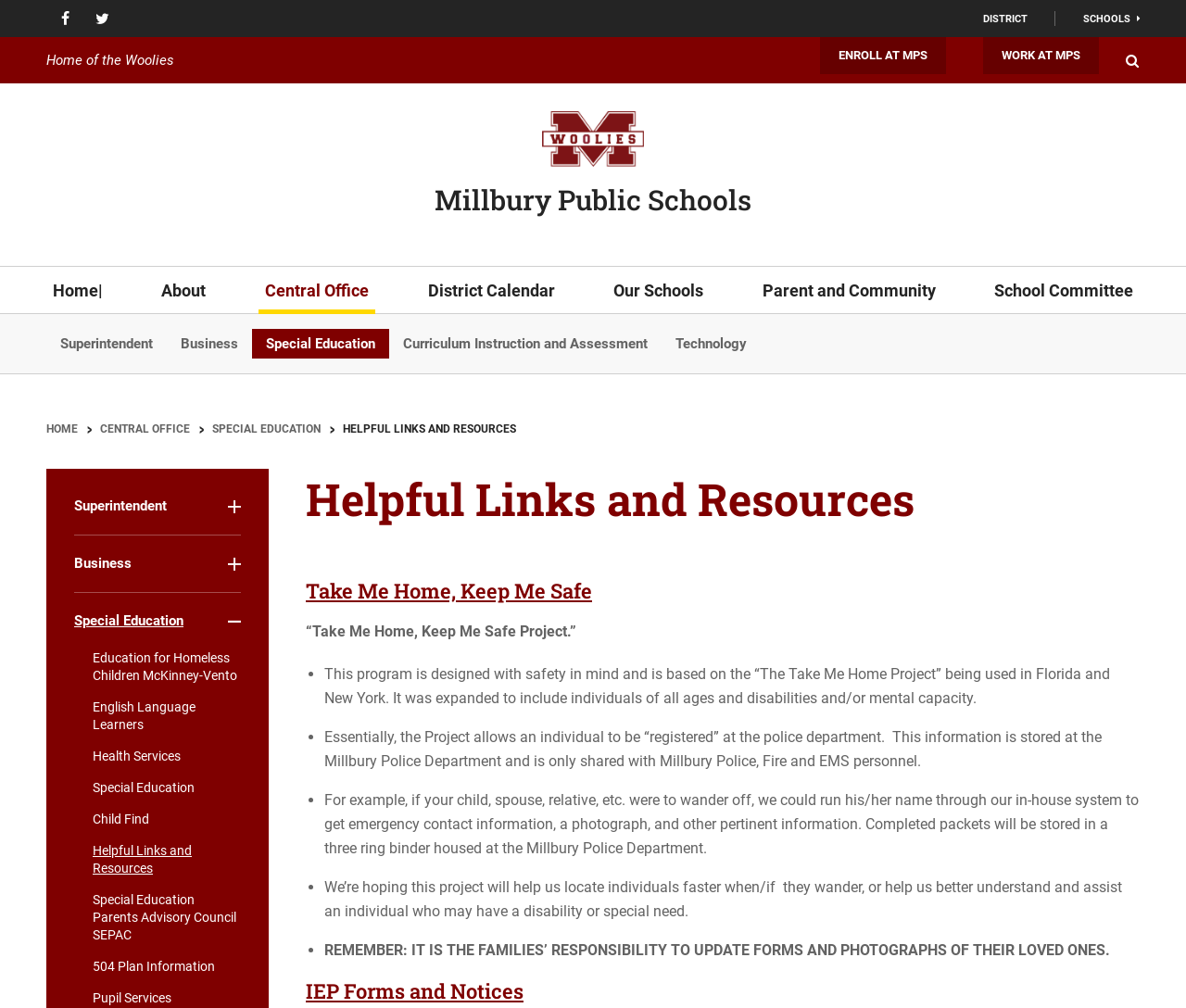Find the bounding box coordinates for the area that should be clicked to accomplish the instruction: "Click on ENROLL AT MPS".

[0.691, 0.037, 0.798, 0.074]